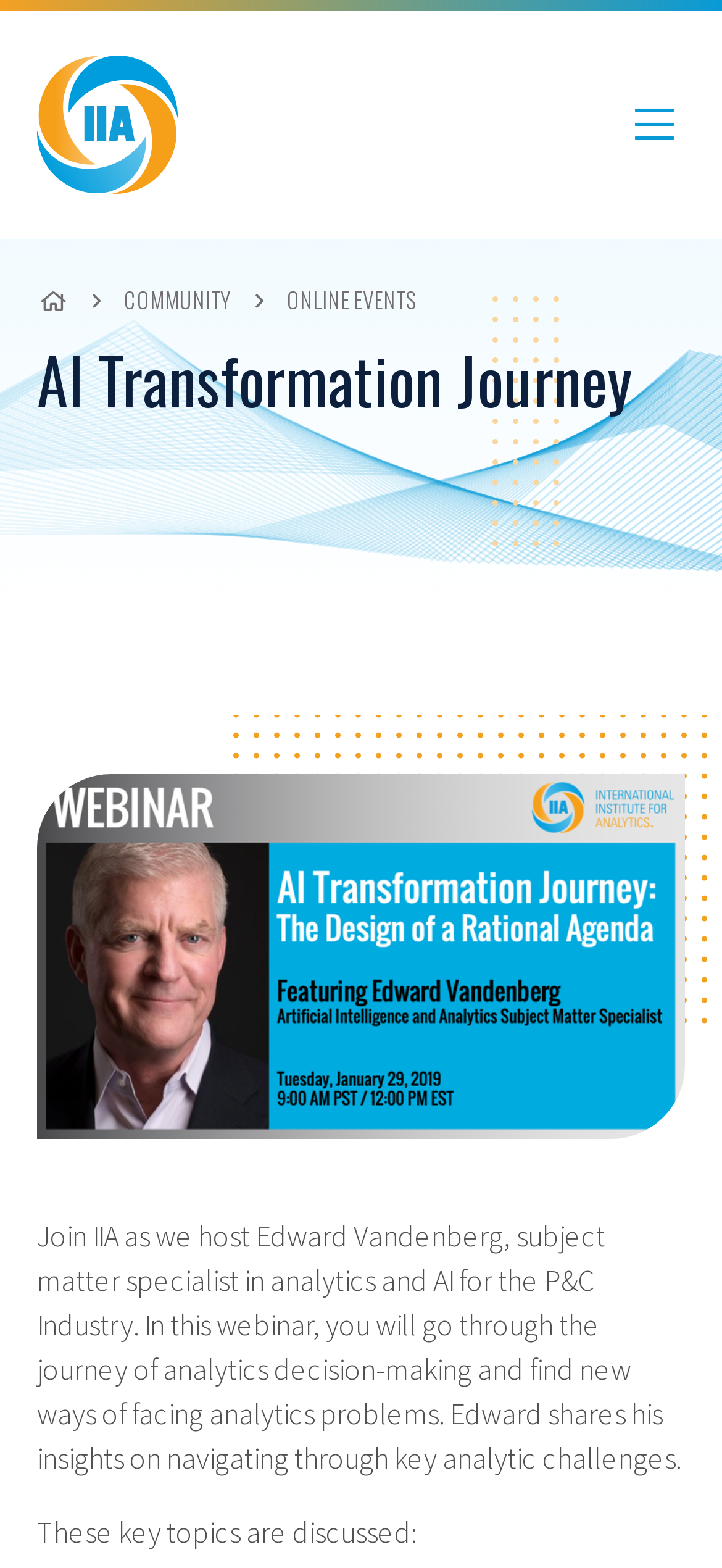Answer briefly with one word or phrase:
What is the logo of the International Institute for Analytics?

IIA logo